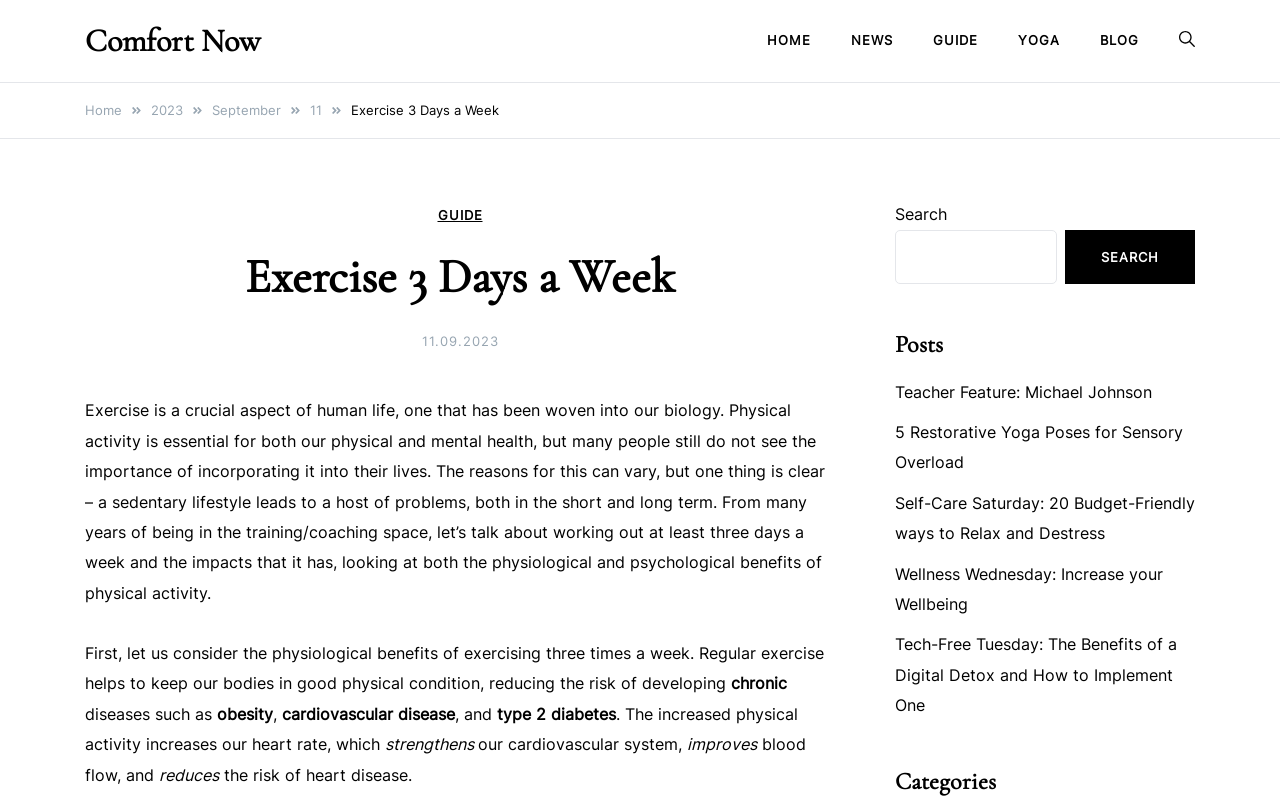Locate the bounding box coordinates of the element's region that should be clicked to carry out the following instruction: "Read the 'Teacher Feature: Michael Johnson' post". The coordinates need to be four float numbers between 0 and 1, i.e., [left, top, right, bottom].

[0.699, 0.479, 0.9, 0.505]